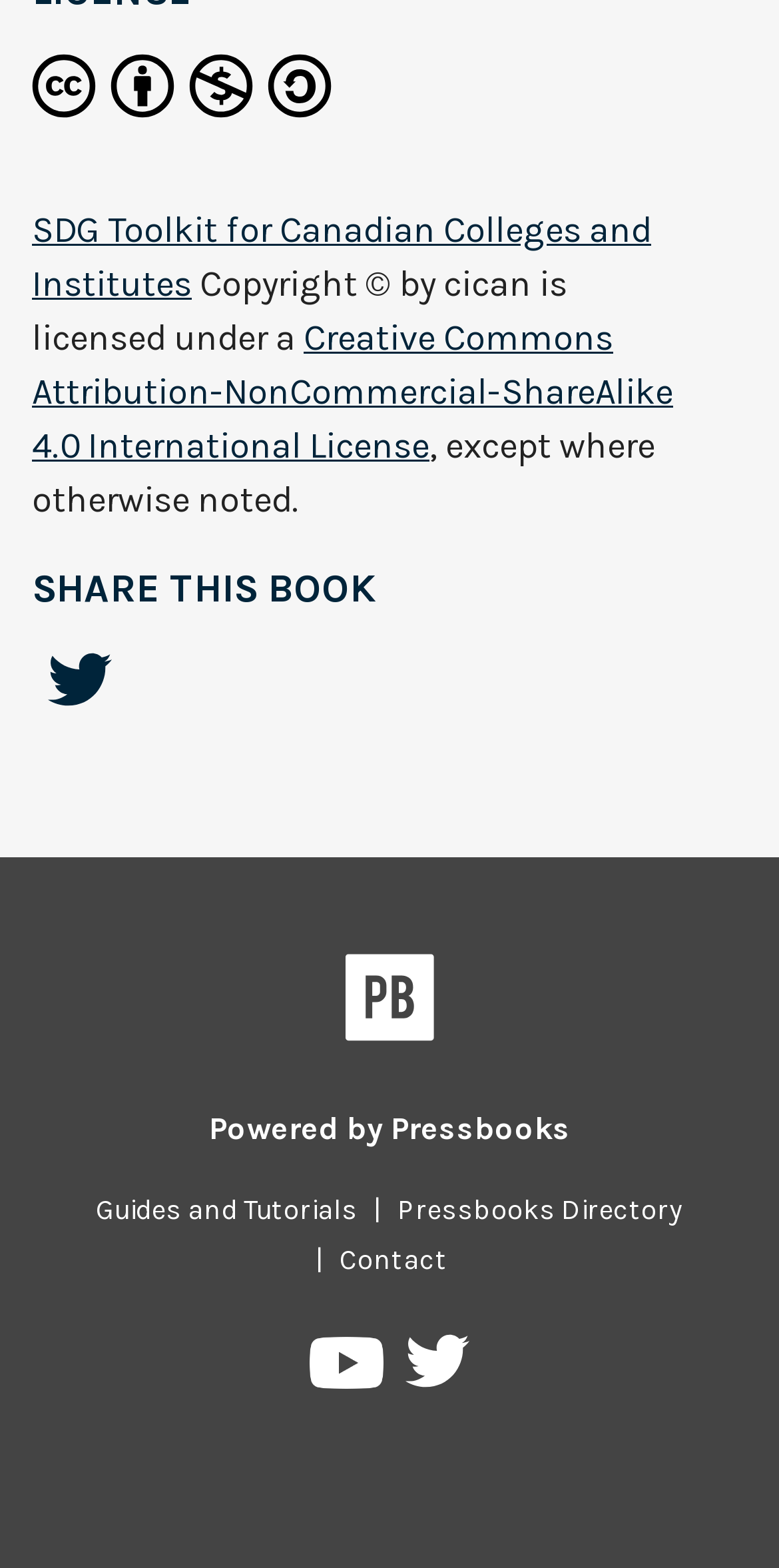Provide a brief response using a word or short phrase to this question:
What is the license of the content?

Creative Commons Attribution-NonCommercial-ShareAlike 4.0 International License